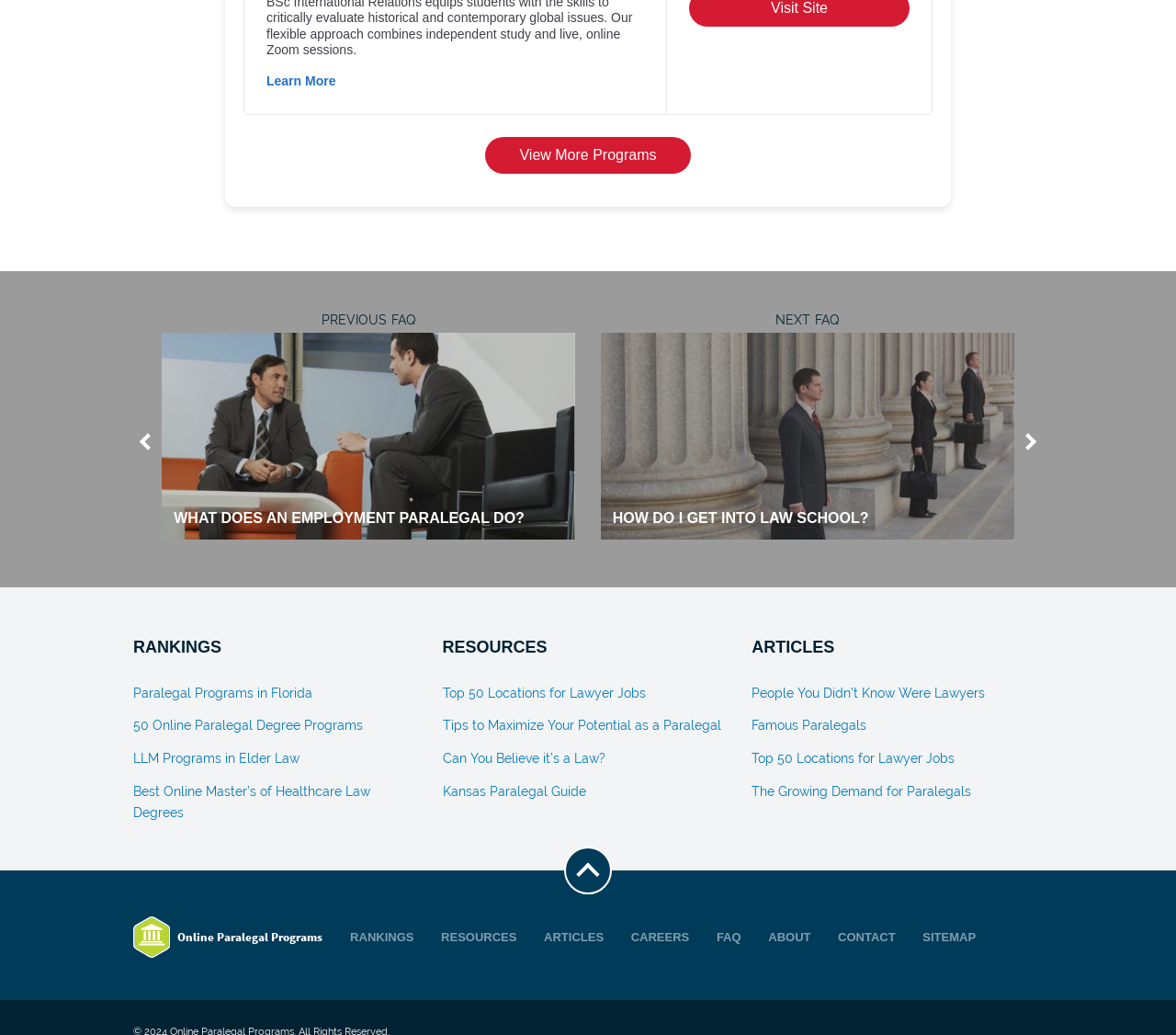Find the bounding box coordinates of the element to click in order to complete this instruction: "Explore paralegal programs in Florida". The bounding box coordinates must be four float numbers between 0 and 1, denoted as [left, top, right, bottom].

[0.113, 0.662, 0.266, 0.676]